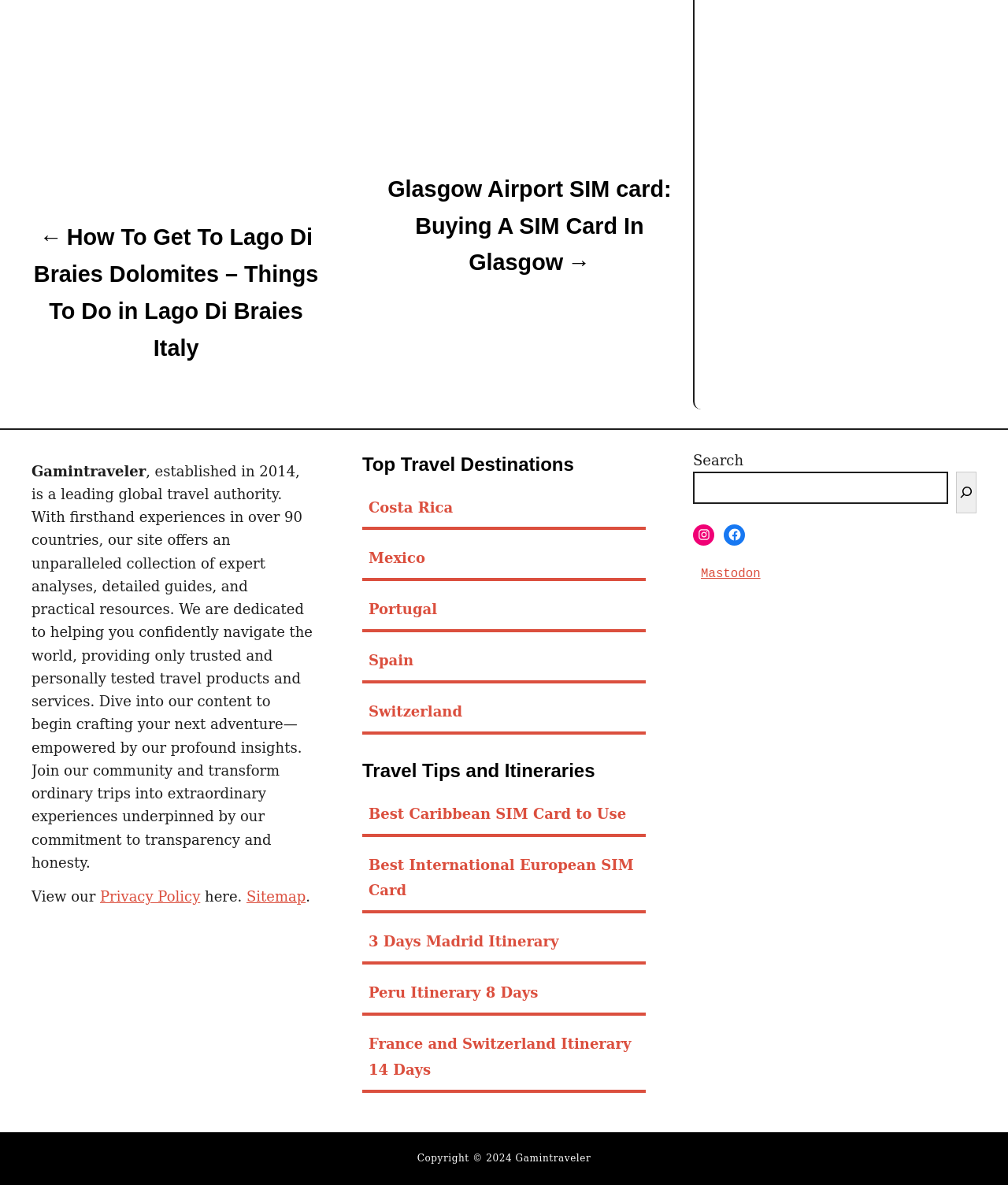Could you find the bounding box coordinates of the clickable area to complete this instruction: "Search for travel tips and itineraries"?

[0.688, 0.422, 0.941, 0.449]